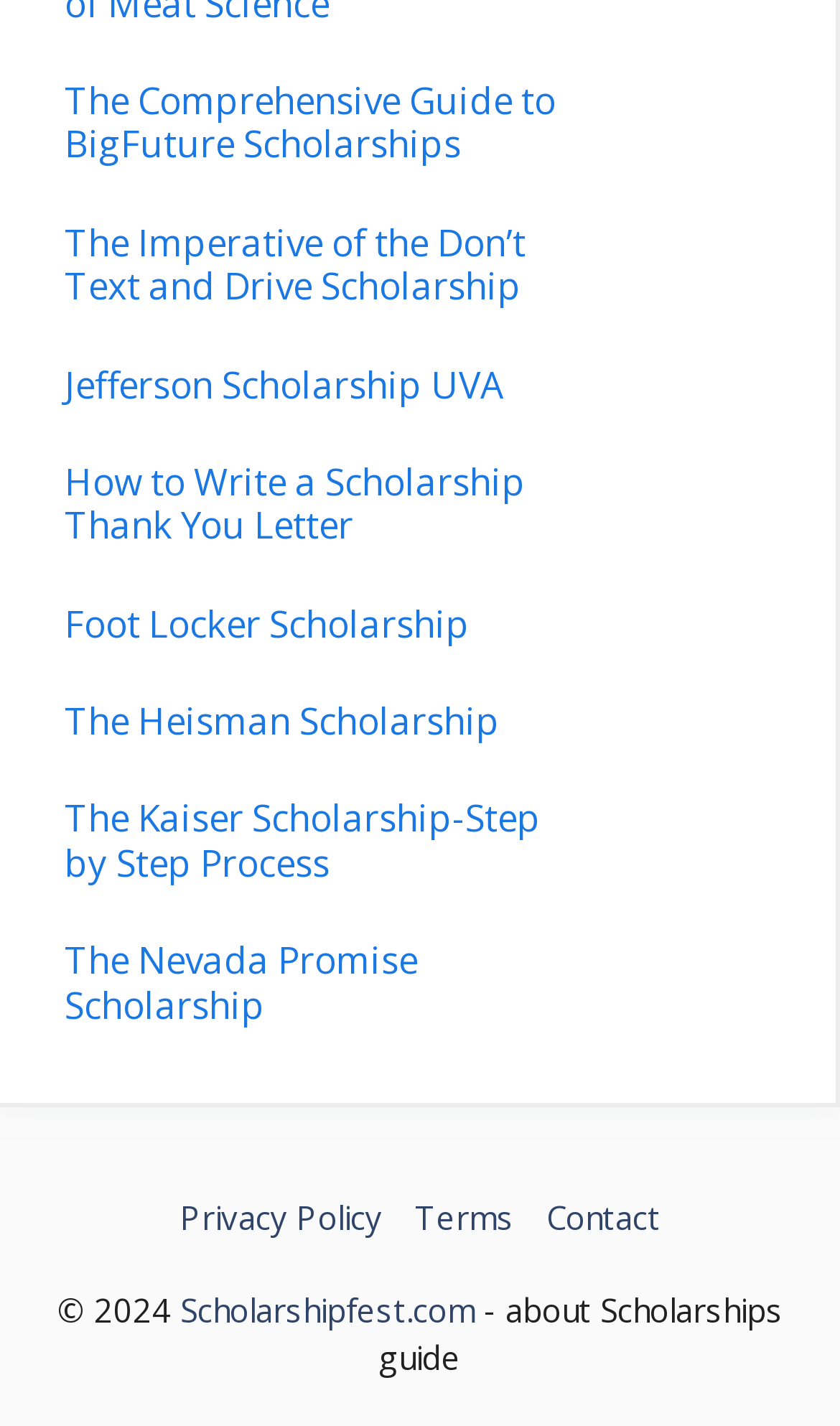Identify the bounding box coordinates for the UI element described as: "Contact". The coordinates should be provided as four floats between 0 and 1: [left, top, right, bottom].

[0.65, 0.837, 0.786, 0.871]